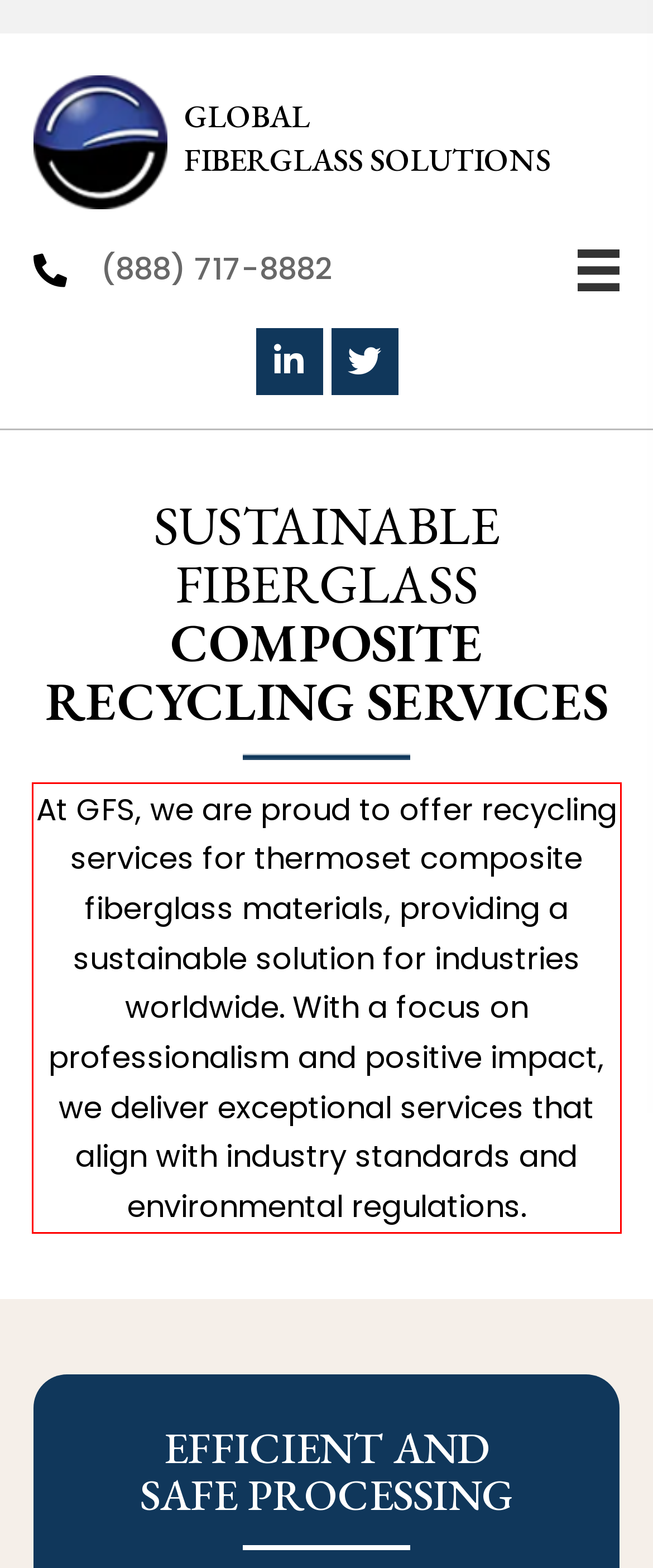Your task is to recognize and extract the text content from the UI element enclosed in the red bounding box on the webpage screenshot.

At GFS, we are proud to offer recycling services for thermoset composite fiberglass materials, providing a sustainable solution for industries worldwide. With a focus on professionalism and positive impact, we deliver exceptional services that align with industry standards and environmental regulations.